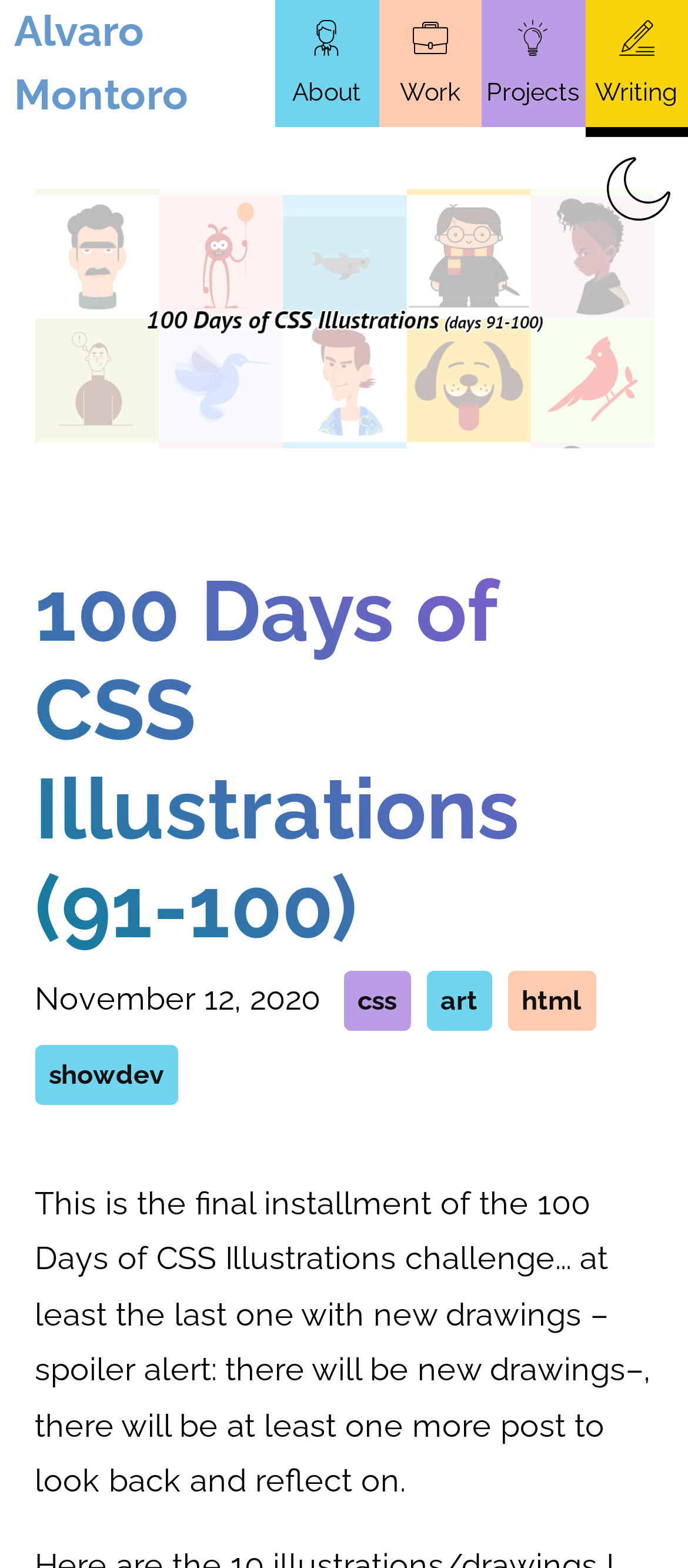Use a single word or phrase to answer the question: What is the theme of the webpage?

Dark mode